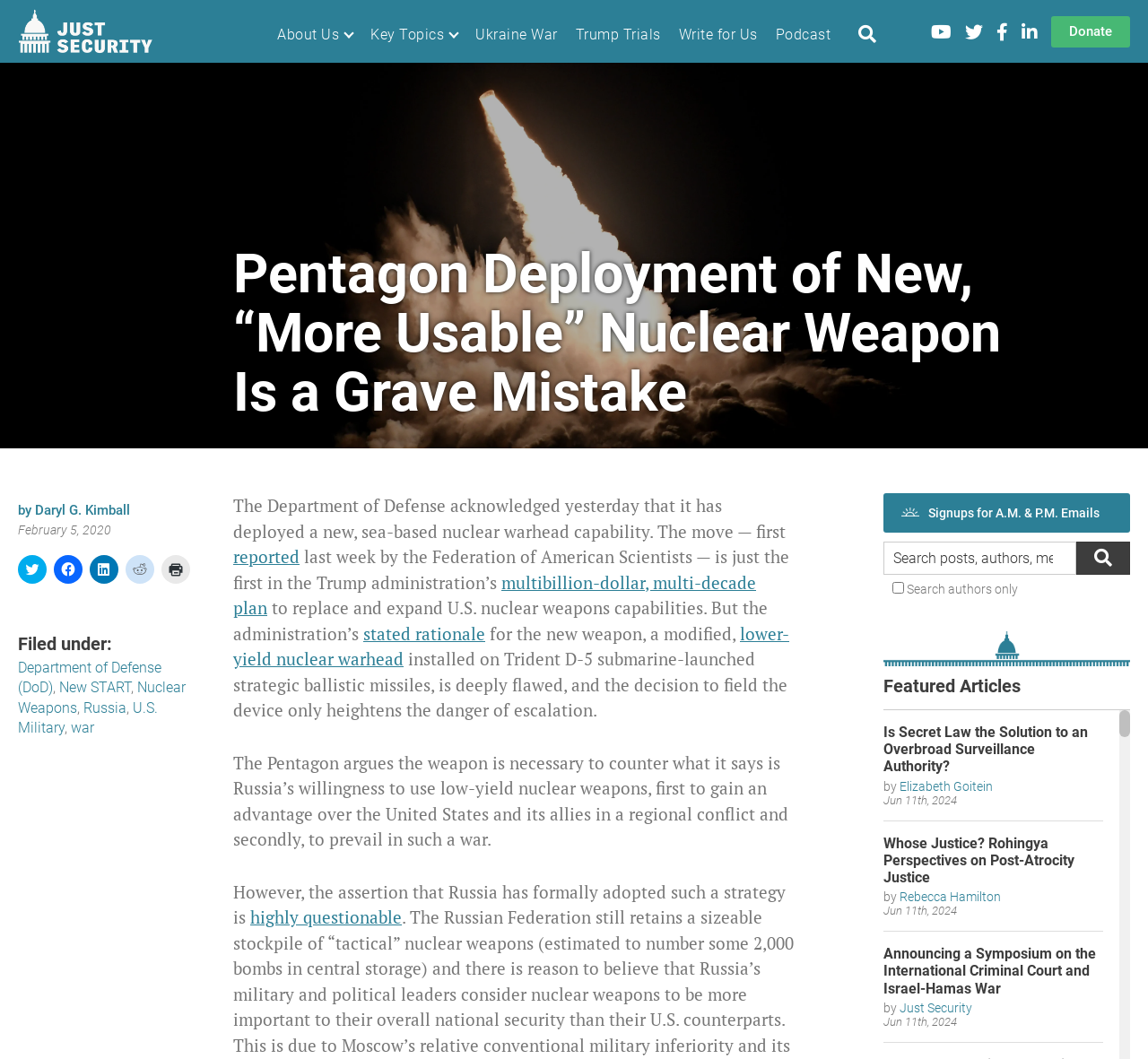Who is the author of the article?
Please answer the question as detailed as possible.

I found the answer by looking at the link element with the text 'Daryl G. Kimball' below the heading 'Pentagon Deployment of New, “More Usable” Nuclear Weapon Is a Grave Mistake', which suggests that it is the author of the article.